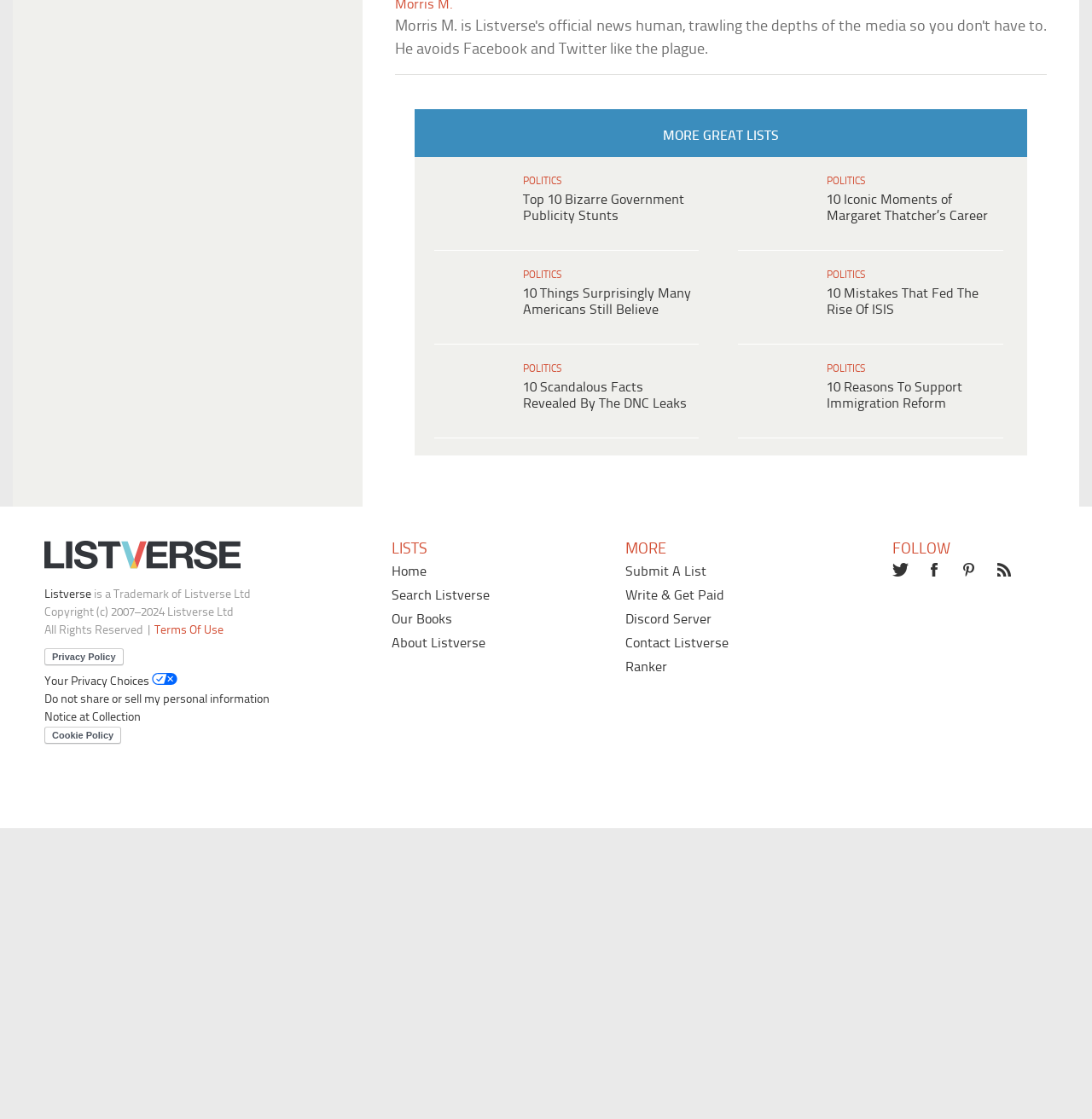From the webpage screenshot, identify the region described by Write & Get Paid. Provide the bounding box coordinates as (top-left x, top-left y, bottom-right x, bottom-right y), with each value being a floating point number between 0 and 1.

[0.558, 0.748, 0.649, 0.761]